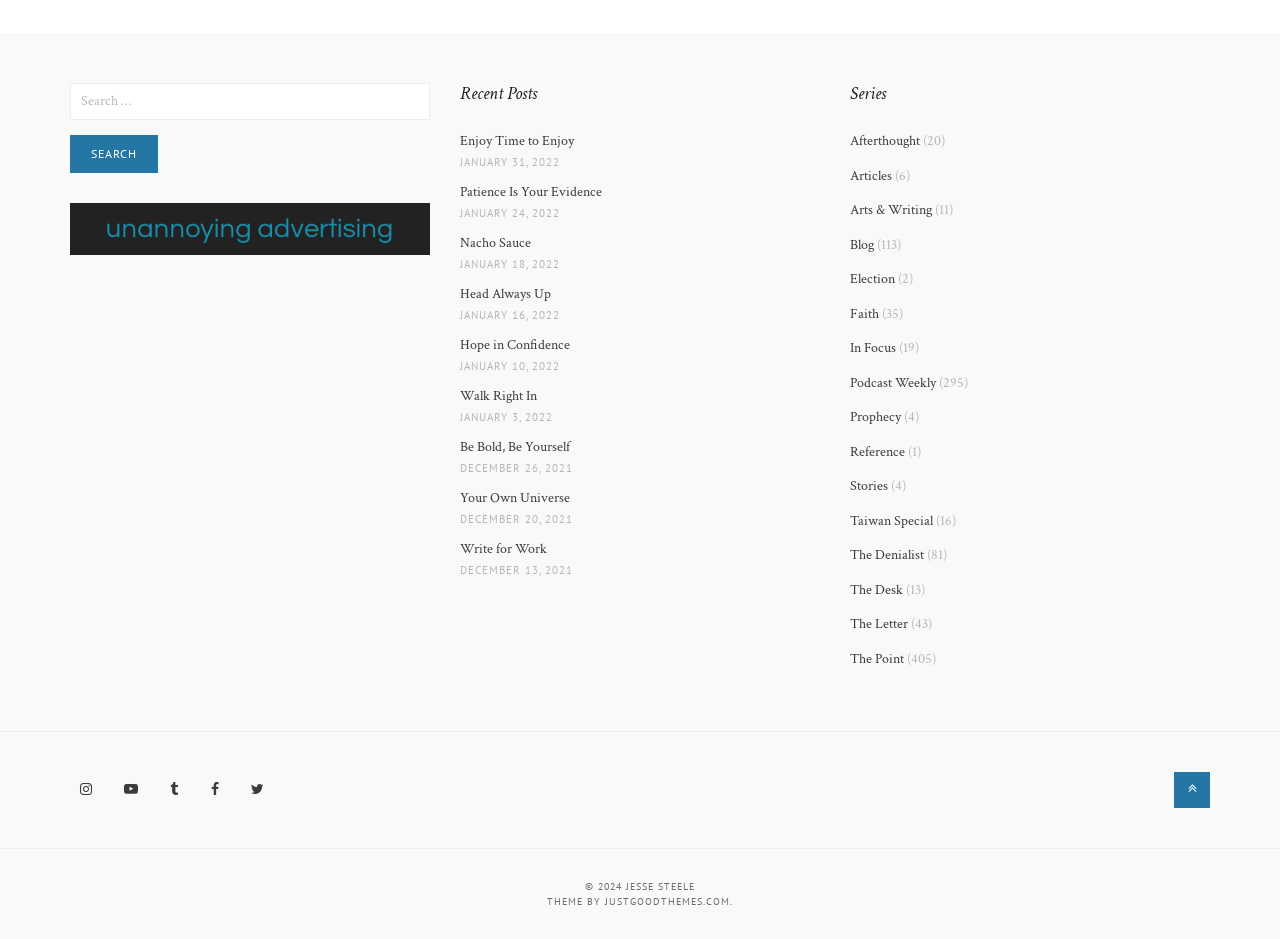Determine the bounding box coordinates for the region that must be clicked to execute the following instruction: "Add the 'Keep Resin Cheese Knife' to cart".

None